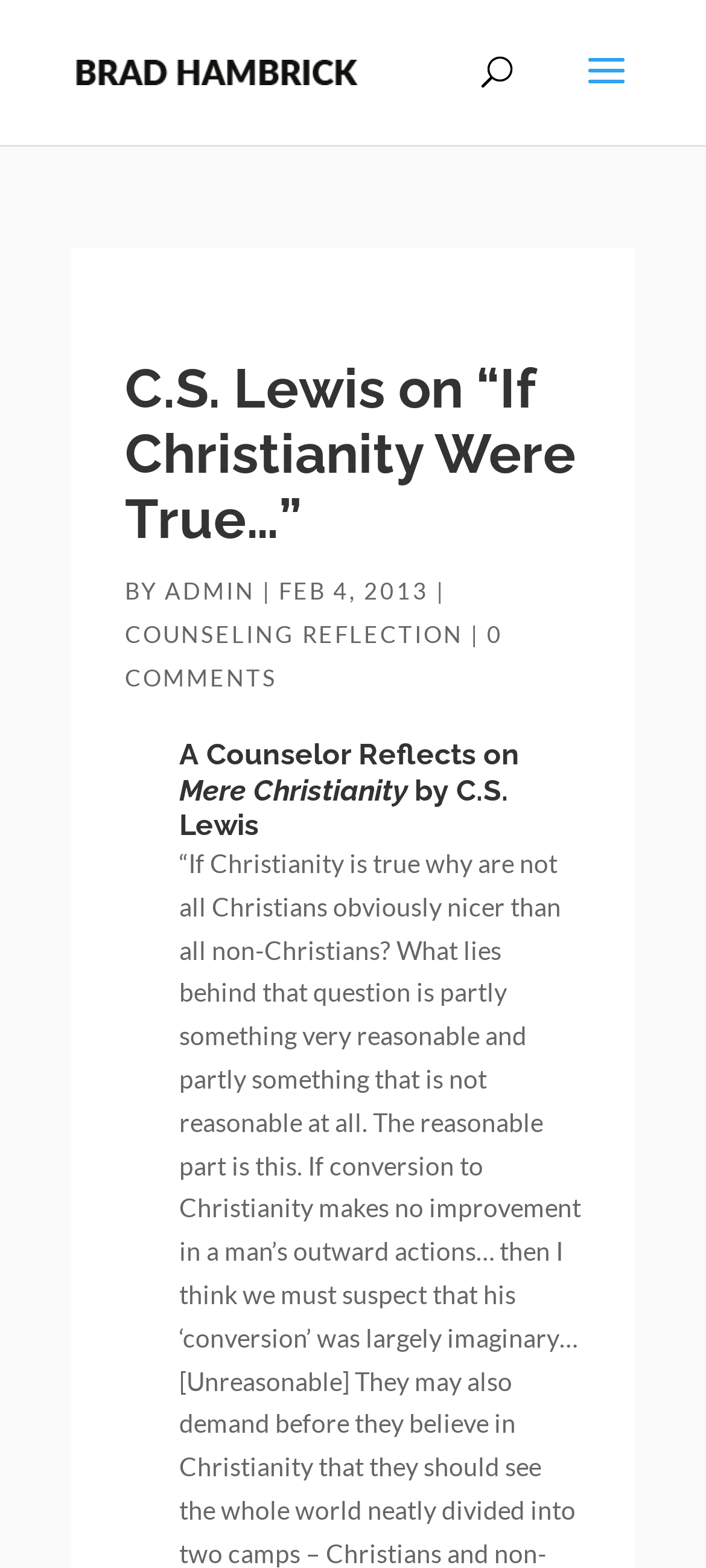What is the title of the book being reflected on?
Please ensure your answer is as detailed and informative as possible.

The title of the book being reflected on can be determined by looking at the heading element with the text 'A Counselor Reflects on Mere Christianity by C.S. Lewis' which suggests that the book being reflected on is 'Mere Christianity' by C.S. Lewis.